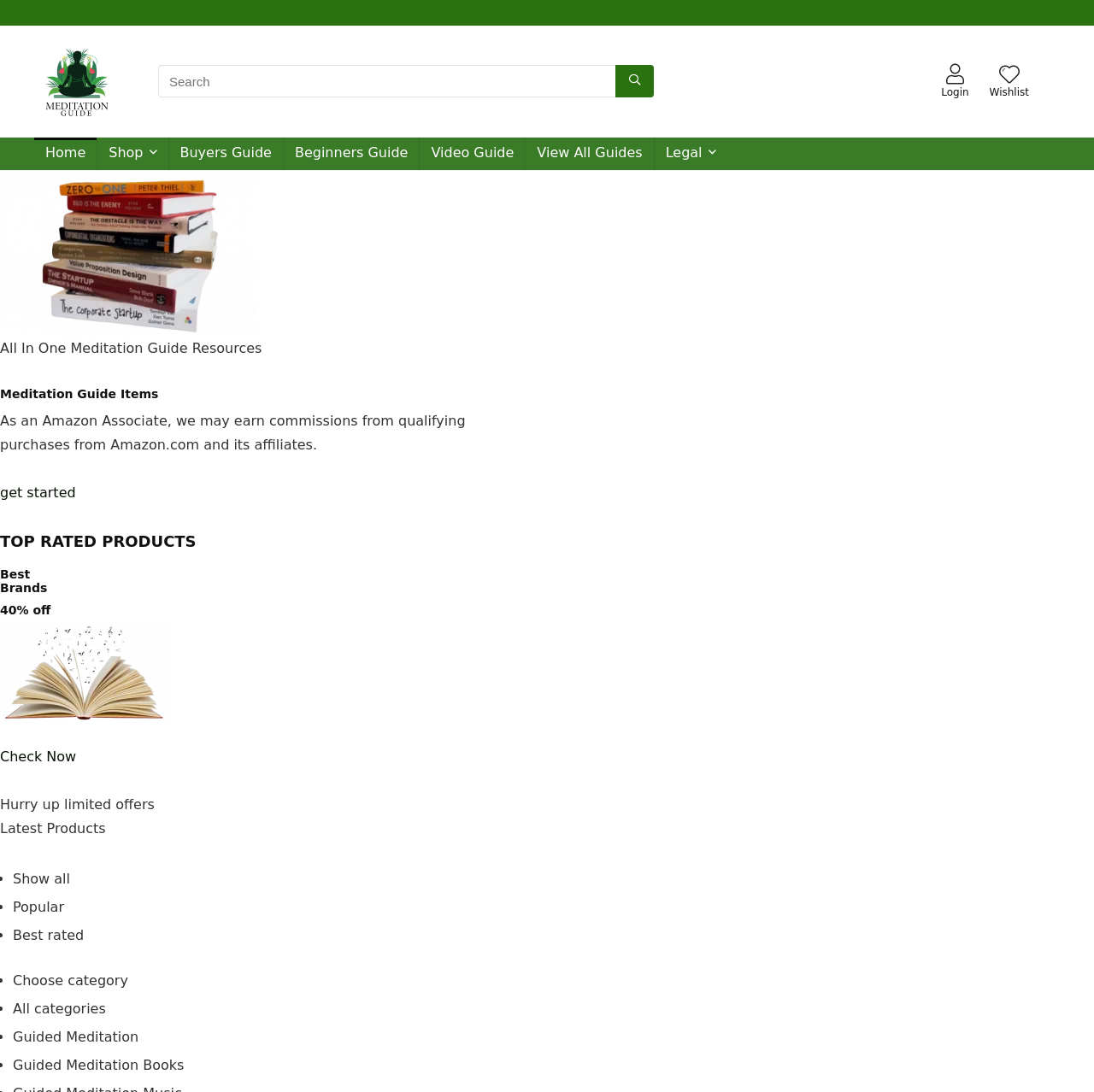Highlight the bounding box coordinates of the region I should click on to meet the following instruction: "View all meditation guides".

[0.481, 0.126, 0.597, 0.156]